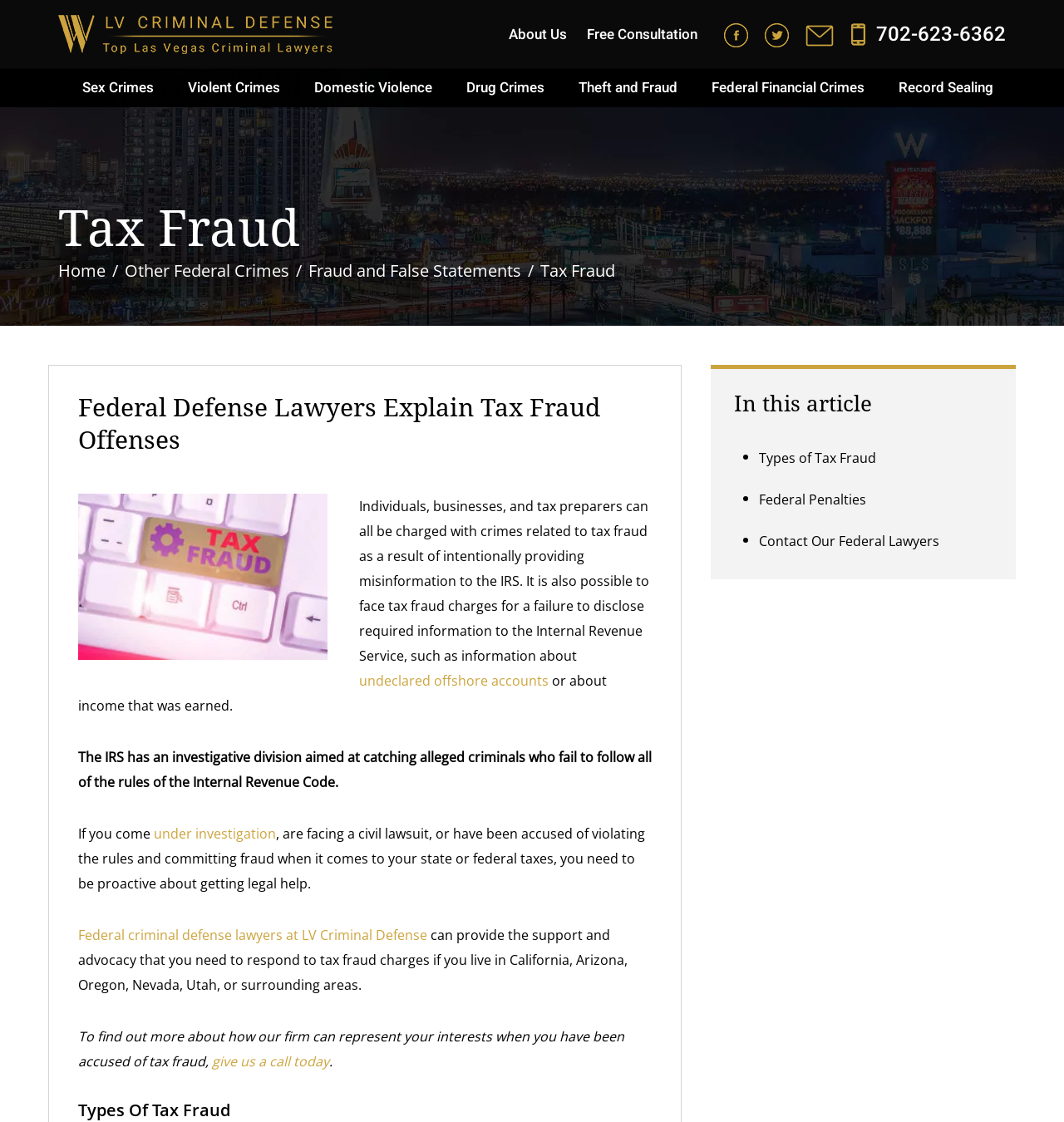Elaborate on the information and visuals displayed on the webpage.

The webpage is about federal tax crimes defense, specifically focusing on tax fraud. At the top, there are several links to other pages, including "About Us", "Free Consultation", and social media links. Below these links, there is a row of links to different types of crimes, such as "Sex Crimes", "Violent Crimes", and "Theft and Fraud".

The main content of the page starts with a heading "Tax Fraud" followed by a brief introduction to the topic. Below this, there is a section explaining what tax fraud is, including intentionally providing misinformation to the IRS and failing to disclose required information. This section also mentions the IRS's investigative division and the importance of seeking legal help if accused of tax fraud.

Further down the page, there are links to related topics, such as "undeclared offshore accounts" and "under investigation". The page also mentions the services of federal criminal defense lawyers at LV Criminal Defense, who can provide support and advocacy for those accused of tax fraud in California, Arizona, Oregon, Nevada, Utah, and surrounding areas.

At the bottom of the page, there are three links to other sections of the article: "Types of Tax Fraud", "Federal Penalties", and "Contact Our Federal Lawyers".